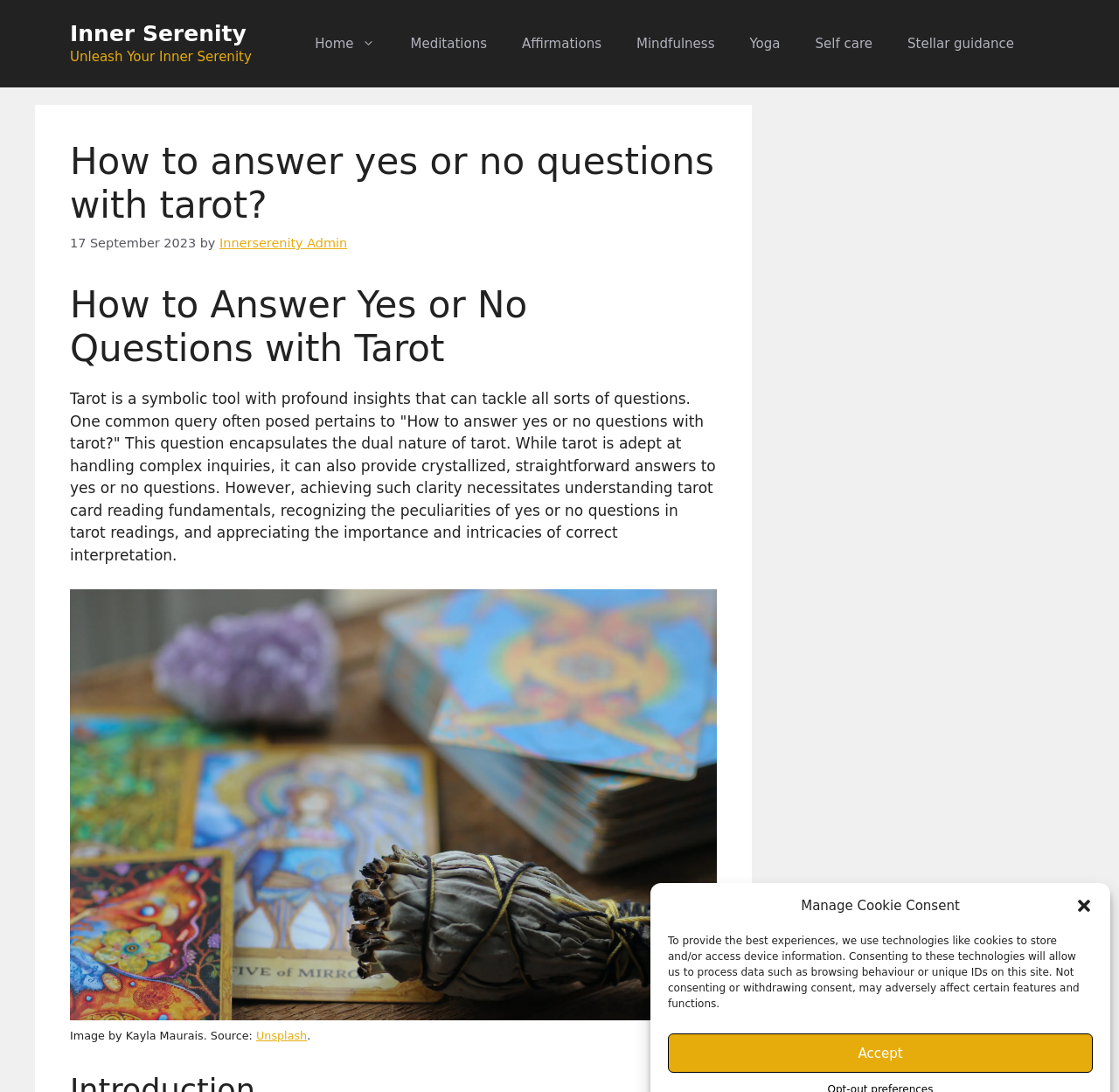Specify the bounding box coordinates for the region that must be clicked to perform the given instruction: "Click the close dialogue button".

[0.961, 0.821, 0.977, 0.837]